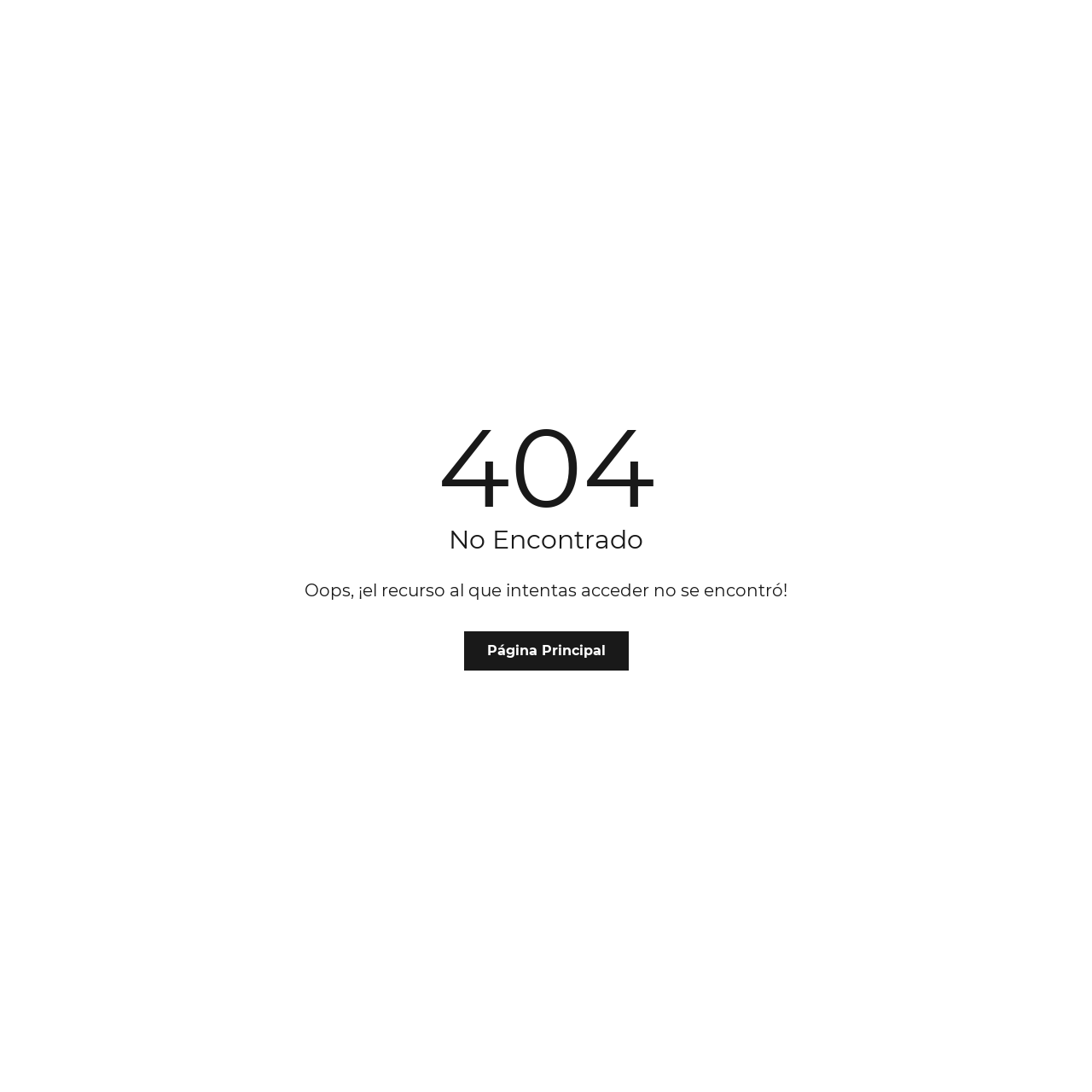Given the description of the UI element: "Página Principal", predict the bounding box coordinates in the form of [left, top, right, bottom], with each value being a float between 0 and 1.

[0.425, 0.578, 0.575, 0.614]